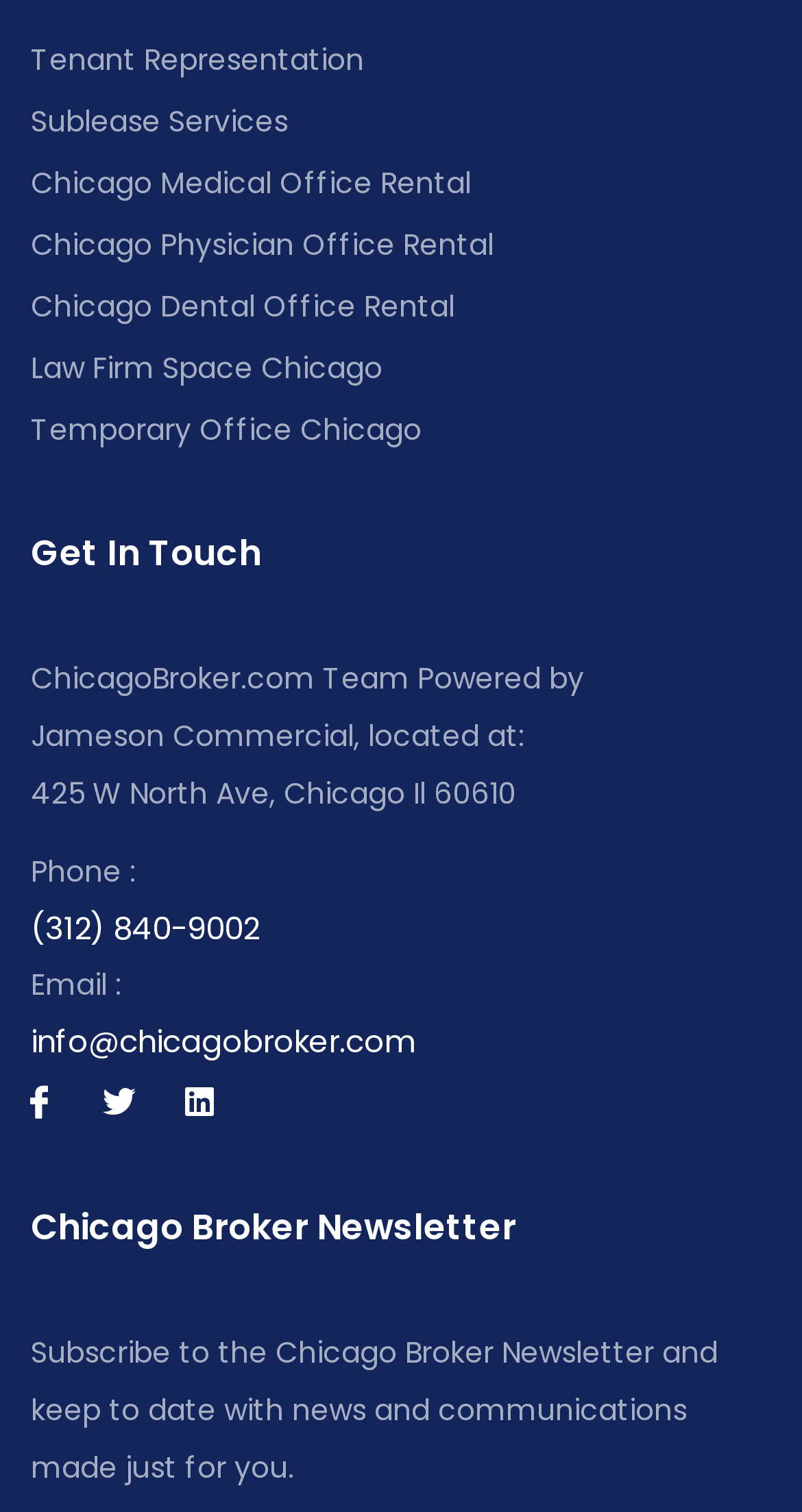Answer with a single word or phrase: 
What is the phone number?

(312) 840-9002